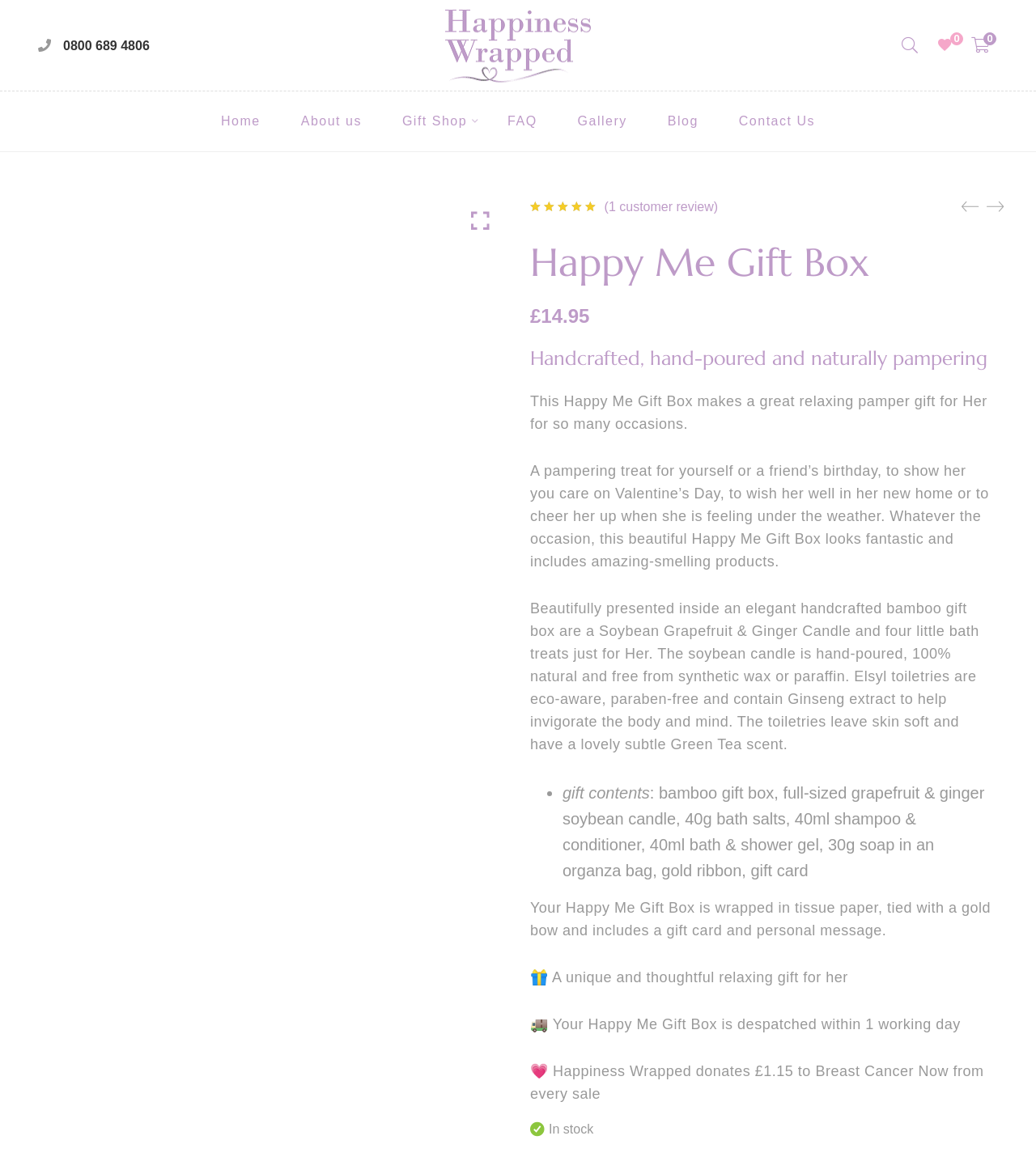Using the provided description Click to enlarge, find the bounding box coordinates for the UI element. Provide the coordinates in (top-left x, top-left y, bottom-right x, bottom-right y) format, ensuring all values are between 0 and 1.

[0.455, 0.18, 0.473, 0.201]